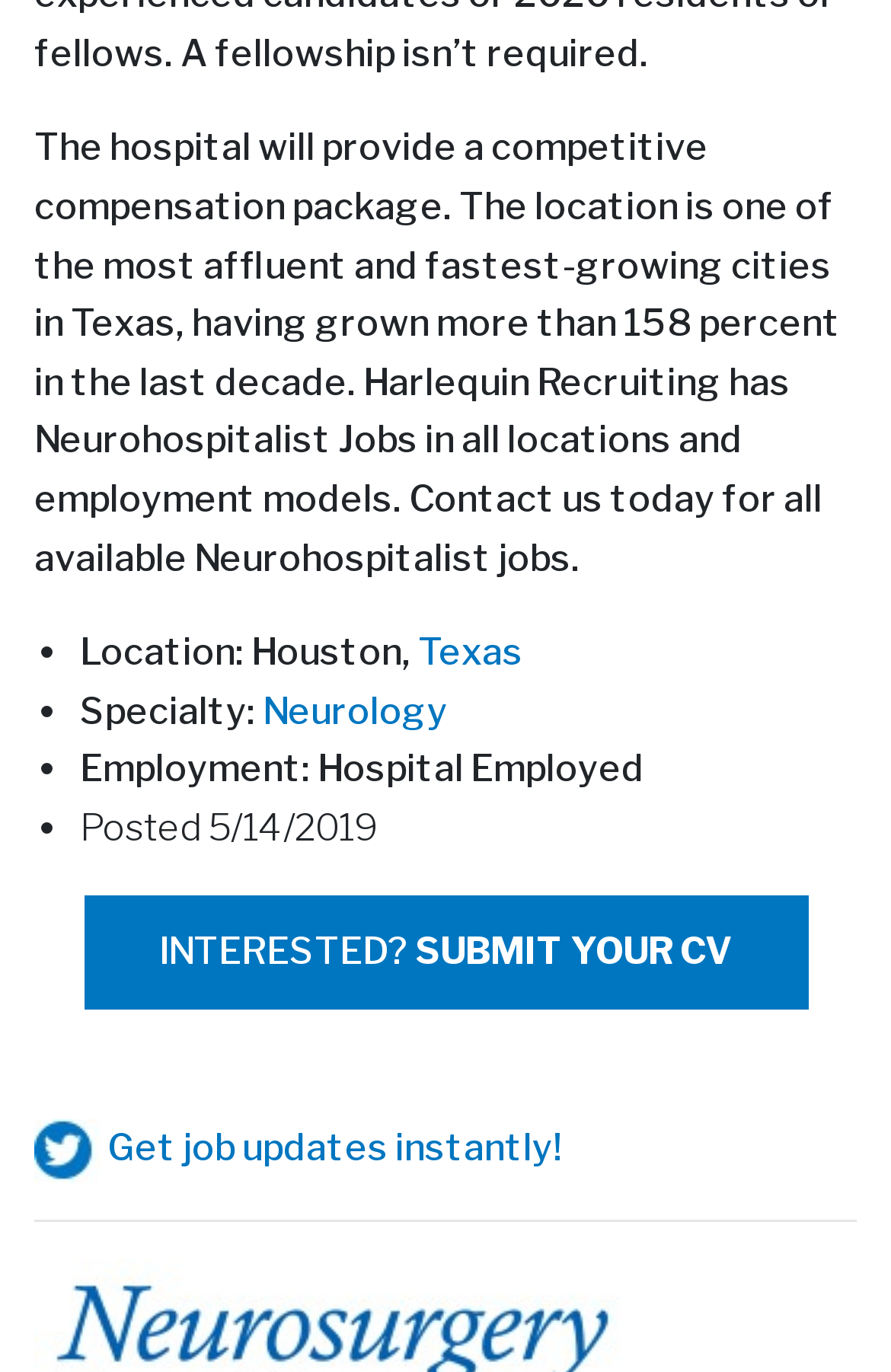Bounding box coordinates are specified in the format (top-left x, top-left y, bottom-right x, bottom-right y). All values are floating point numbers bounded between 0 and 1. Please provide the bounding box coordinate of the region this sentence describes: Get job updates instantly!

[0.038, 0.82, 0.631, 0.852]